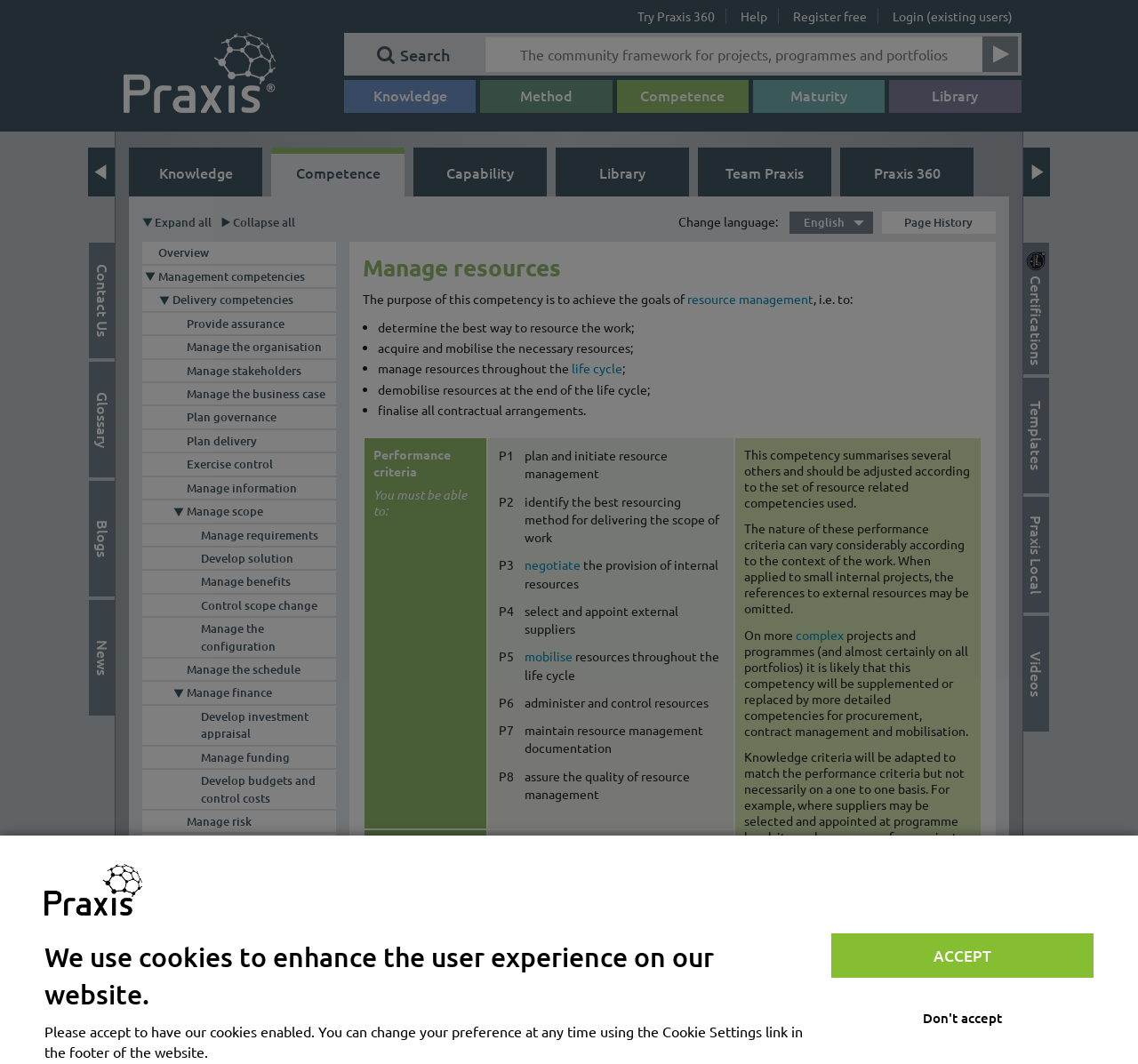Please find the bounding box coordinates (top-left x, top-left y, bottom-right x, bottom-right y) in the screenshot for the UI element described as follows: Control scope change

[0.176, 0.561, 0.295, 0.577]